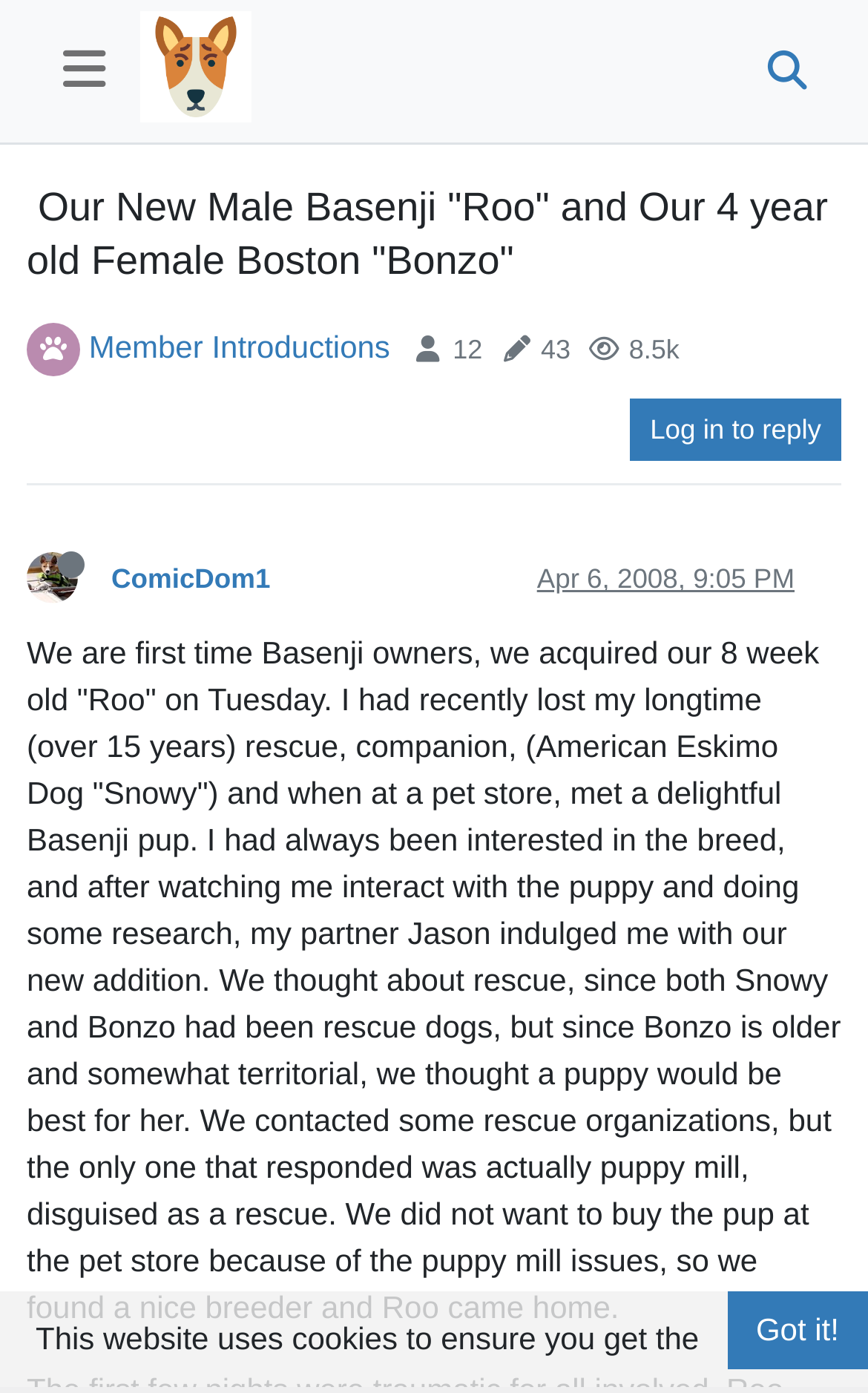Please identify the bounding box coordinates of the element that needs to be clicked to perform the following instruction: "View member introductions".

[0.102, 0.236, 0.449, 0.262]